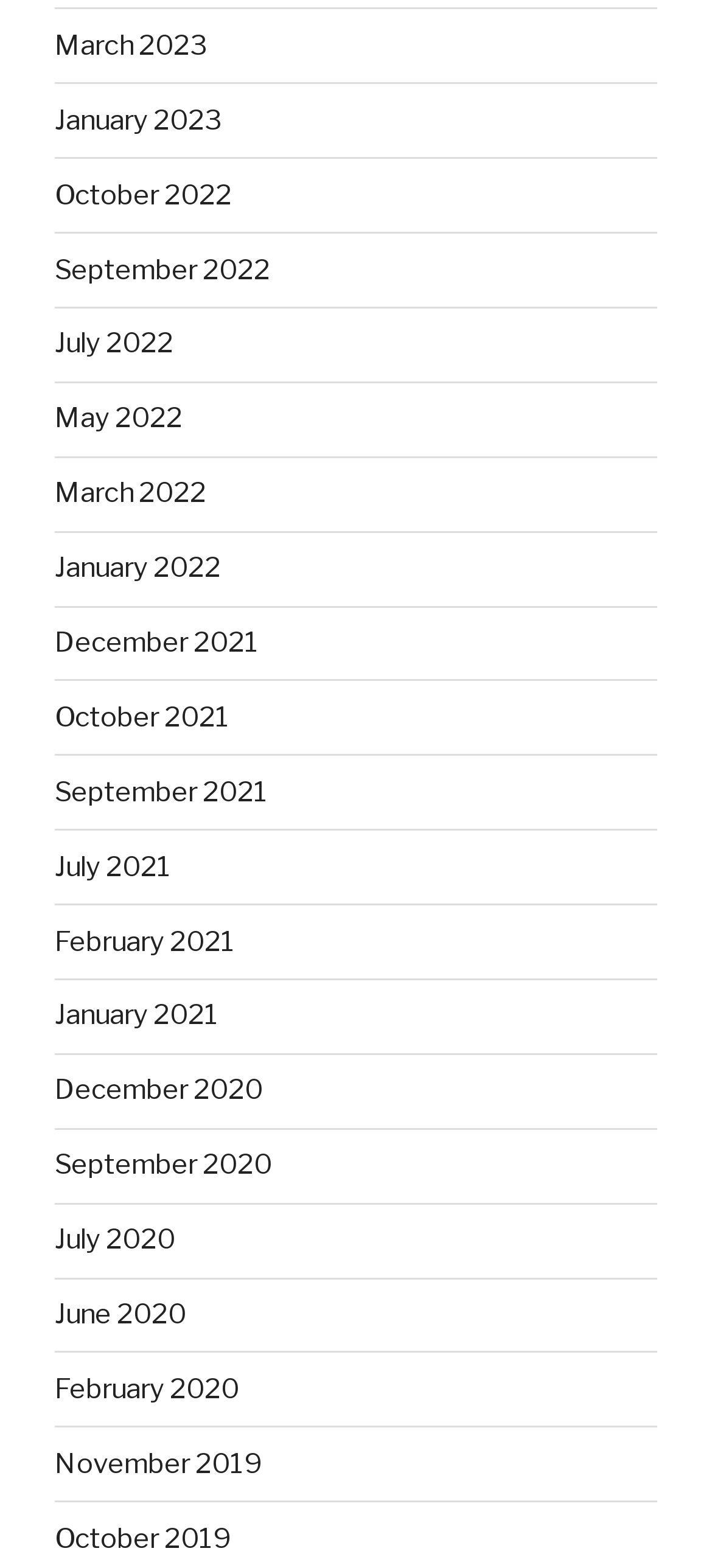Please pinpoint the bounding box coordinates for the region I should click to adhere to this instruction: "check September 2020".

[0.077, 0.733, 0.382, 0.753]